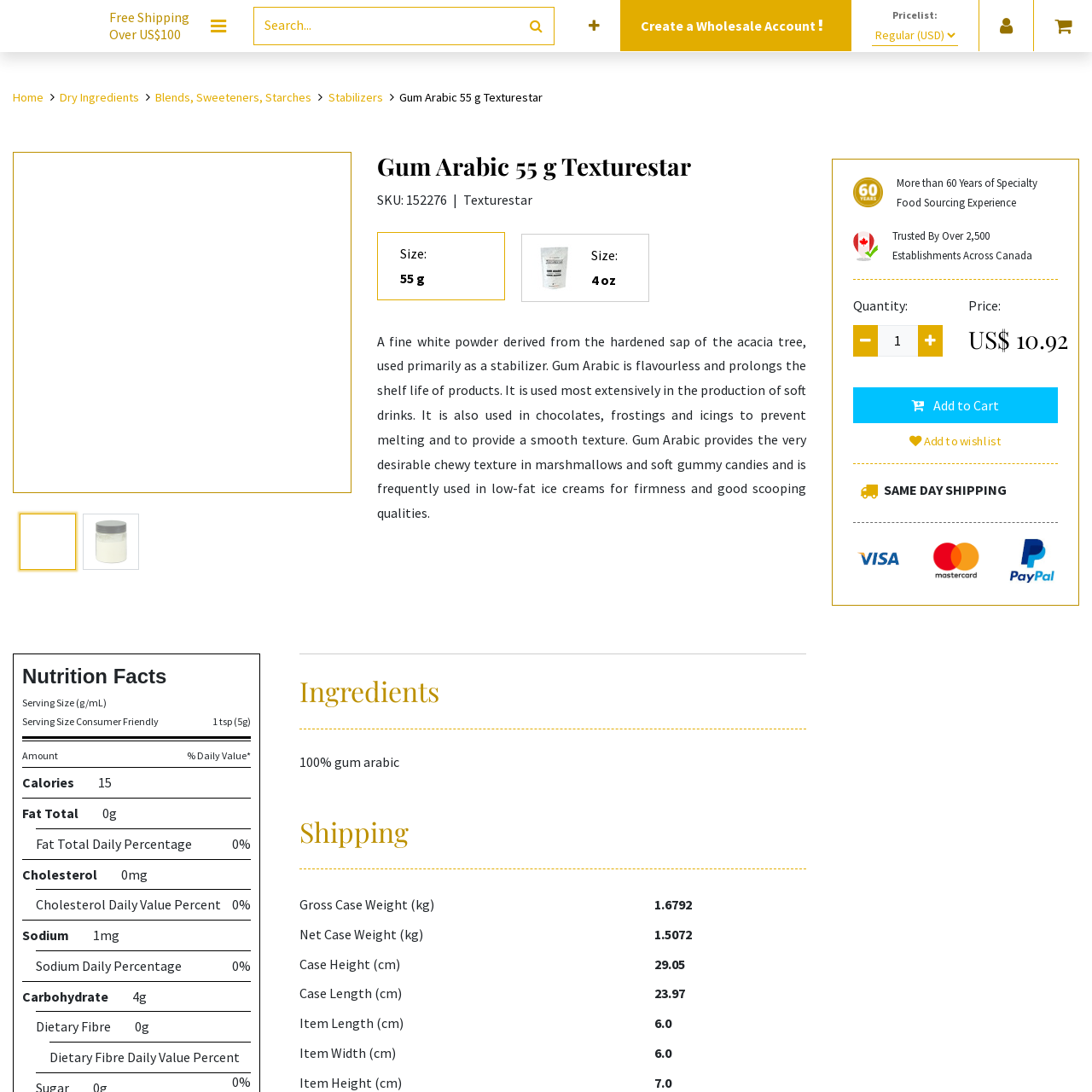Thoroughly describe the contents of the image enclosed in the red rectangle.

The image features the logo or icon representing the "Add to Wishlist" functionality, which is commonly used in e-commerce platforms. This feature allows users to save products for future consideration, enhancing their shopping experience by enabling easy access to desired items. The accompanying product is "Gum Arabic 55 g" from Texturestar, which serves as a stabilizer and is commonly used in chocolates and frostings to prevent melting. This product is well-suited for both culinary and confectionery applications, highlighting its versatile use in various recipes.